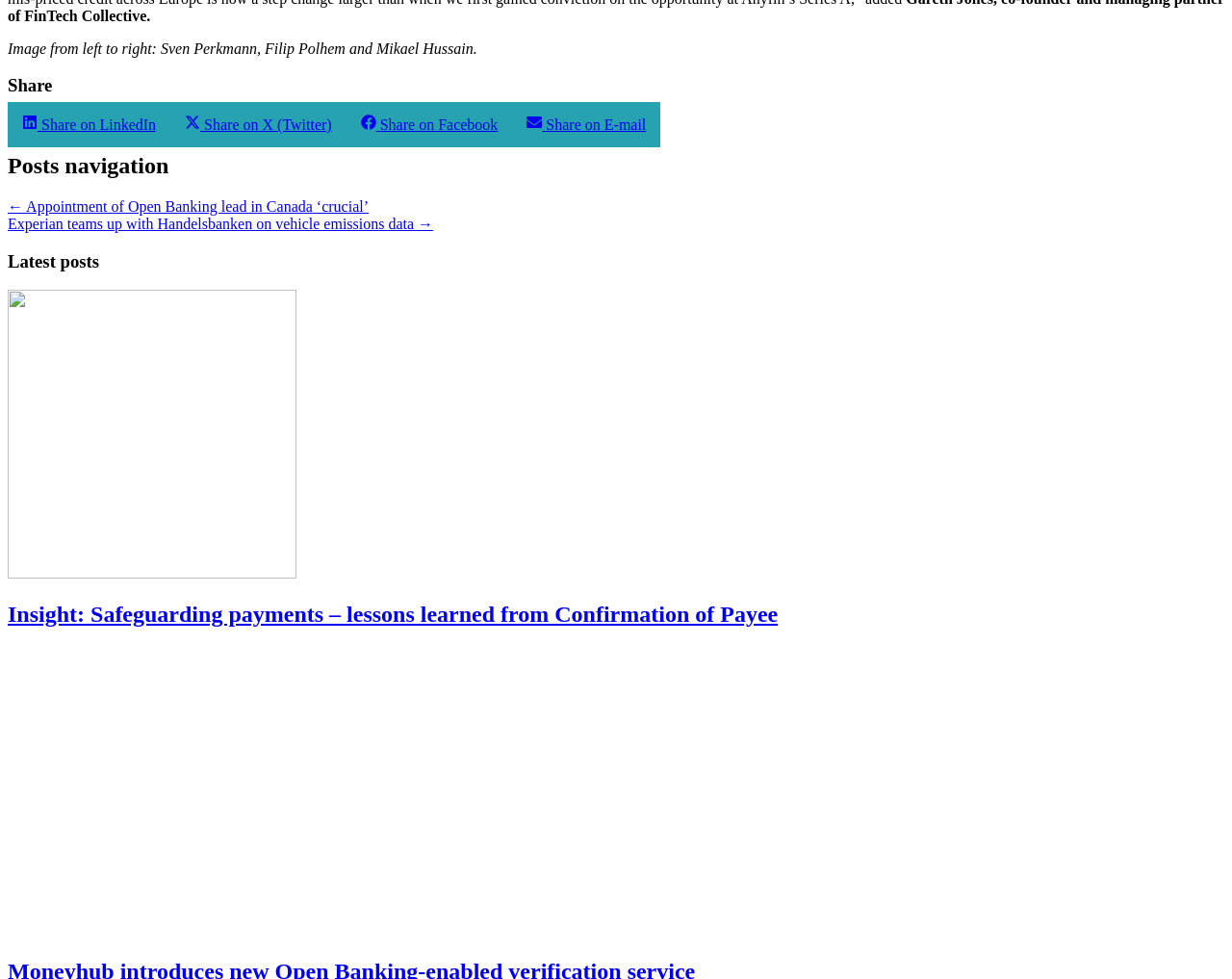How many navigation links are there?
Based on the image, give a concise answer in the form of a single word or short phrase.

2